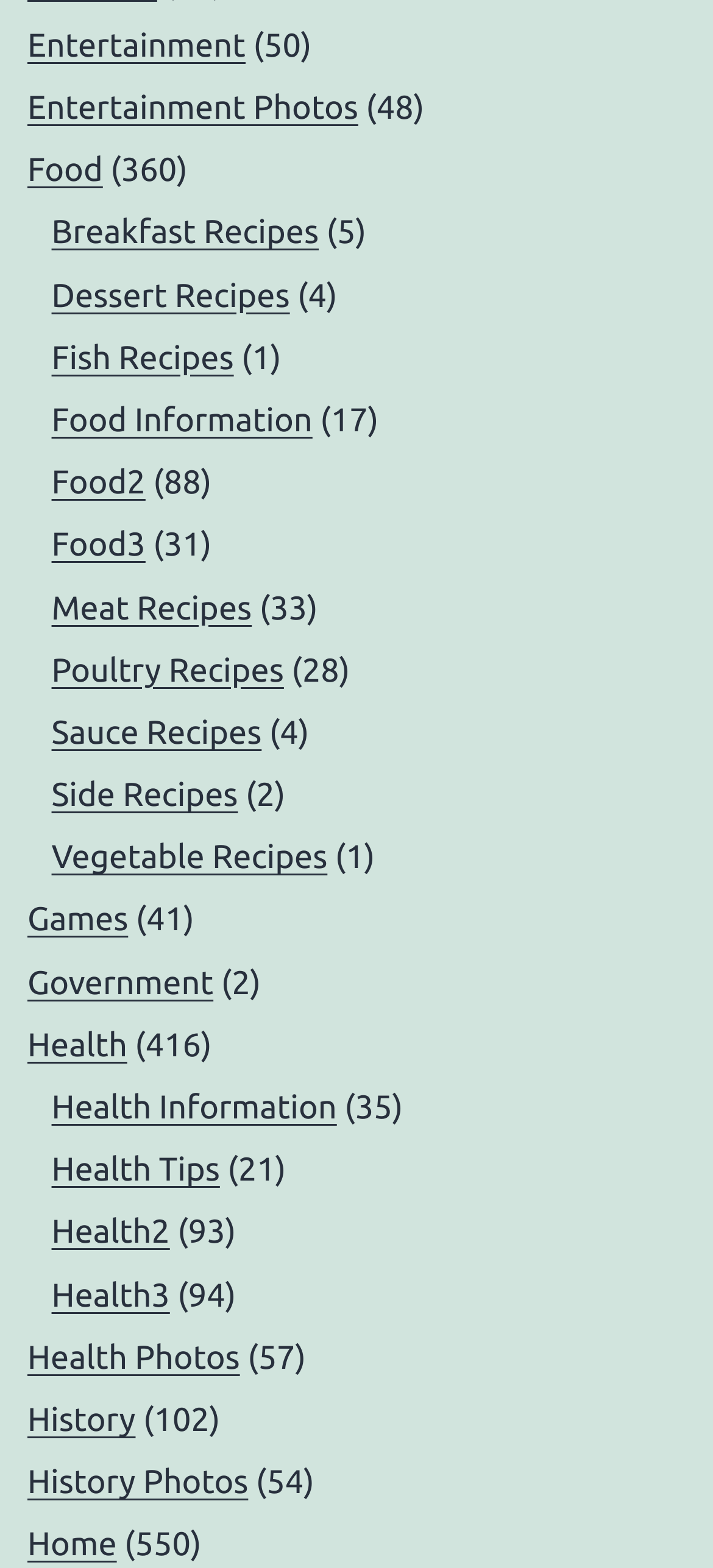Give the bounding box coordinates for the element described as: "History Photos".

[0.038, 0.934, 0.348, 0.957]